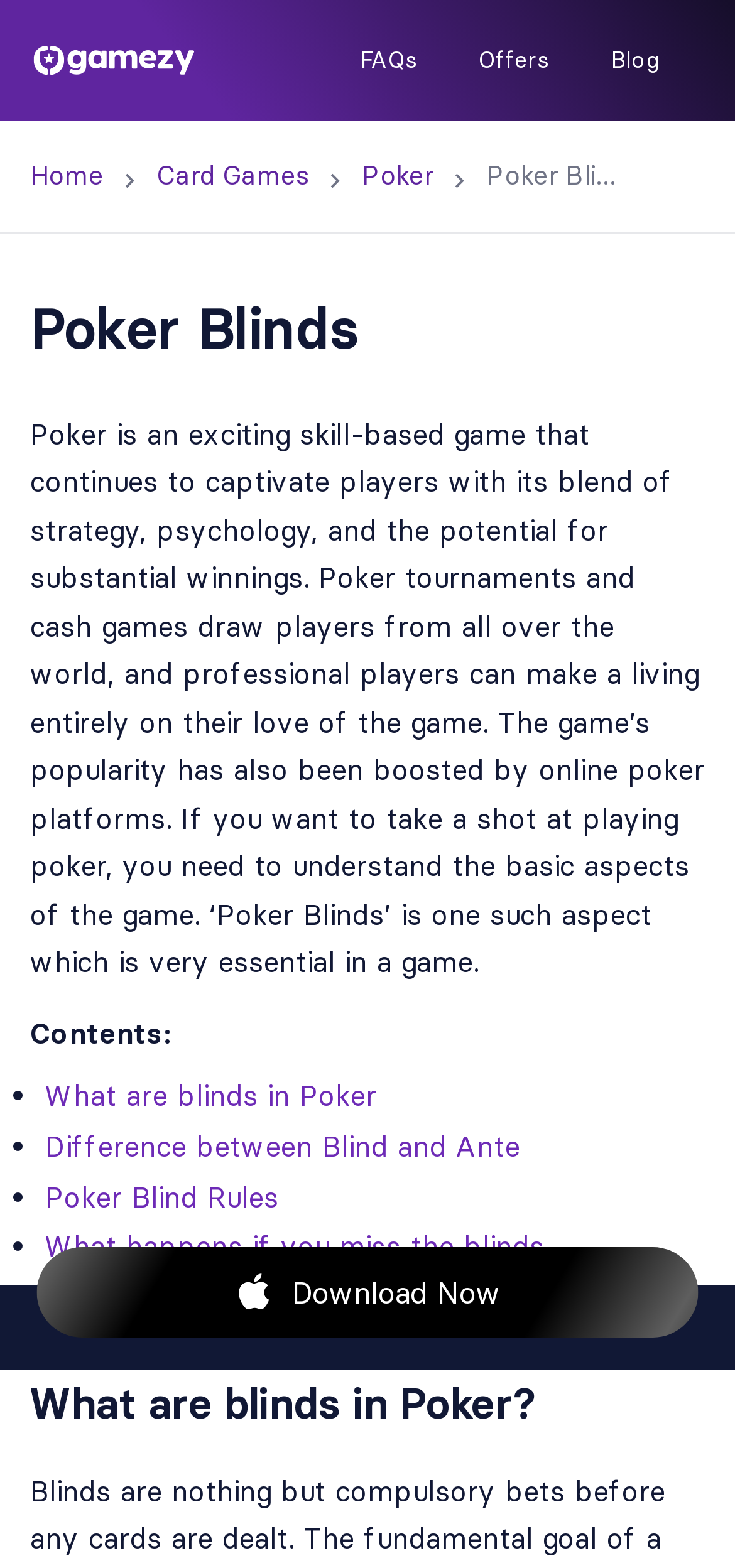Find and indicate the bounding box coordinates of the region you should select to follow the given instruction: "Click the Gamezy logo".

[0.041, 0.029, 0.269, 0.048]